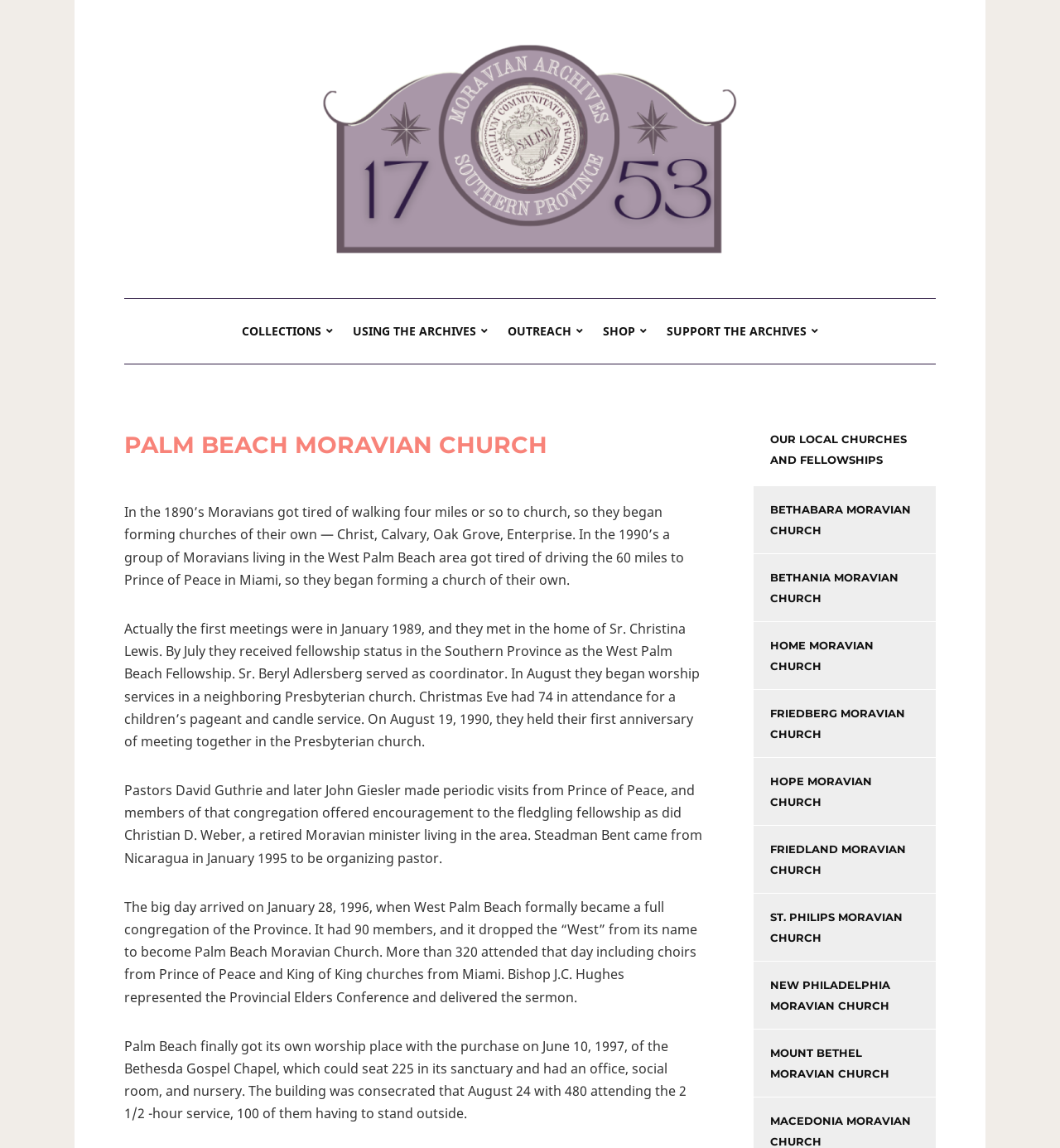Please identify the bounding box coordinates of the element that needs to be clicked to execute the following command: "Click the logo for Moravian Archives, Winston-Salem, NC". Provide the bounding box using four float numbers between 0 and 1, formatted as [left, top, right, bottom].

[0.266, 0.121, 0.734, 0.137]